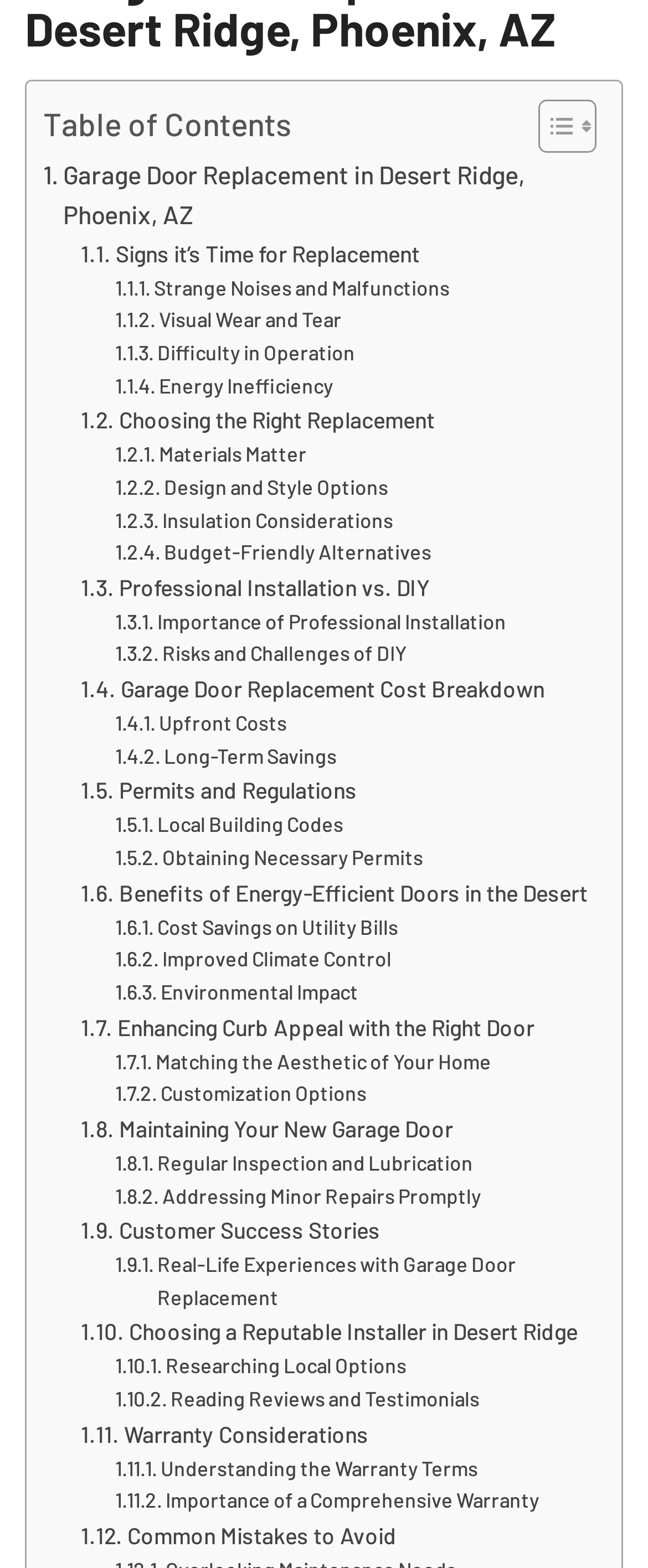Please identify the bounding box coordinates of the element I need to click to follow this instruction: "Learn about Signs it’s Time for Replacement".

[0.125, 0.15, 0.648, 0.173]